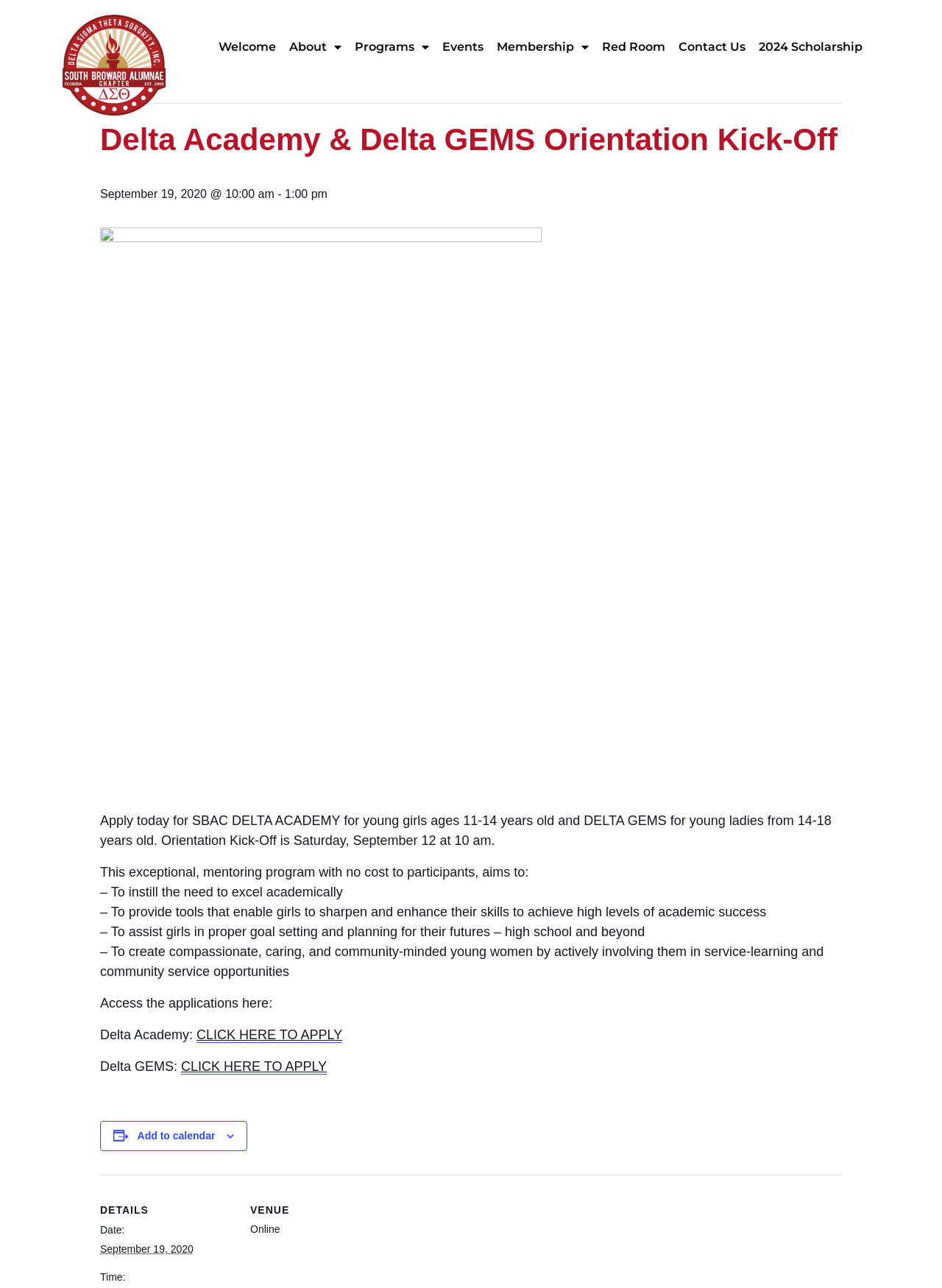What is the date of the event?
Based on the screenshot, give a detailed explanation to answer the question.

The date of the event can be found in the 'DETAILS' section of the webpage, which states 'Date: 2020-09-19'.